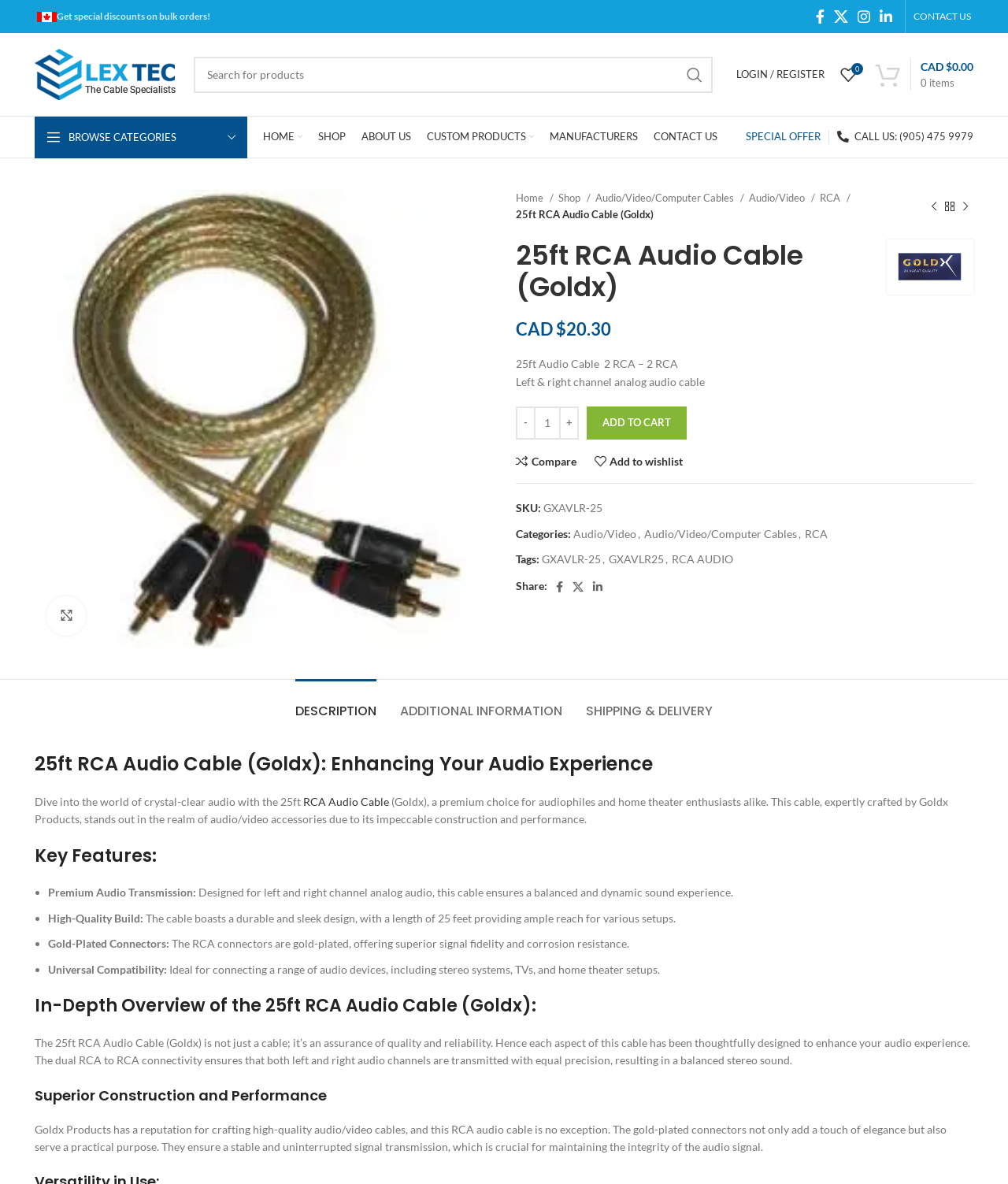Find the bounding box coordinates of the UI element according to this description: "RCA".

[0.798, 0.445, 0.821, 0.456]